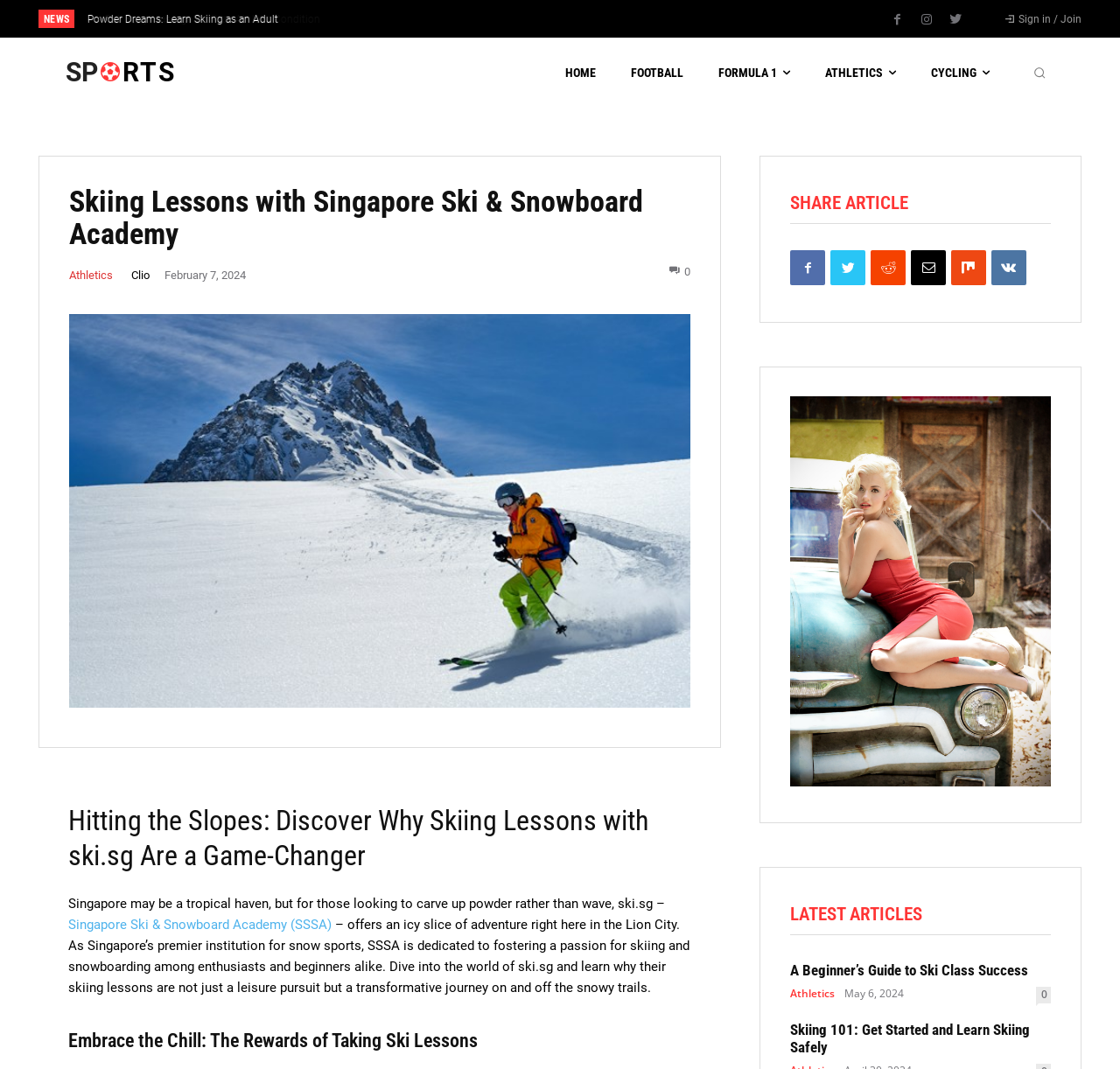Answer the following in one word or a short phrase: 
What is the main topic of this webpage?

Skiing